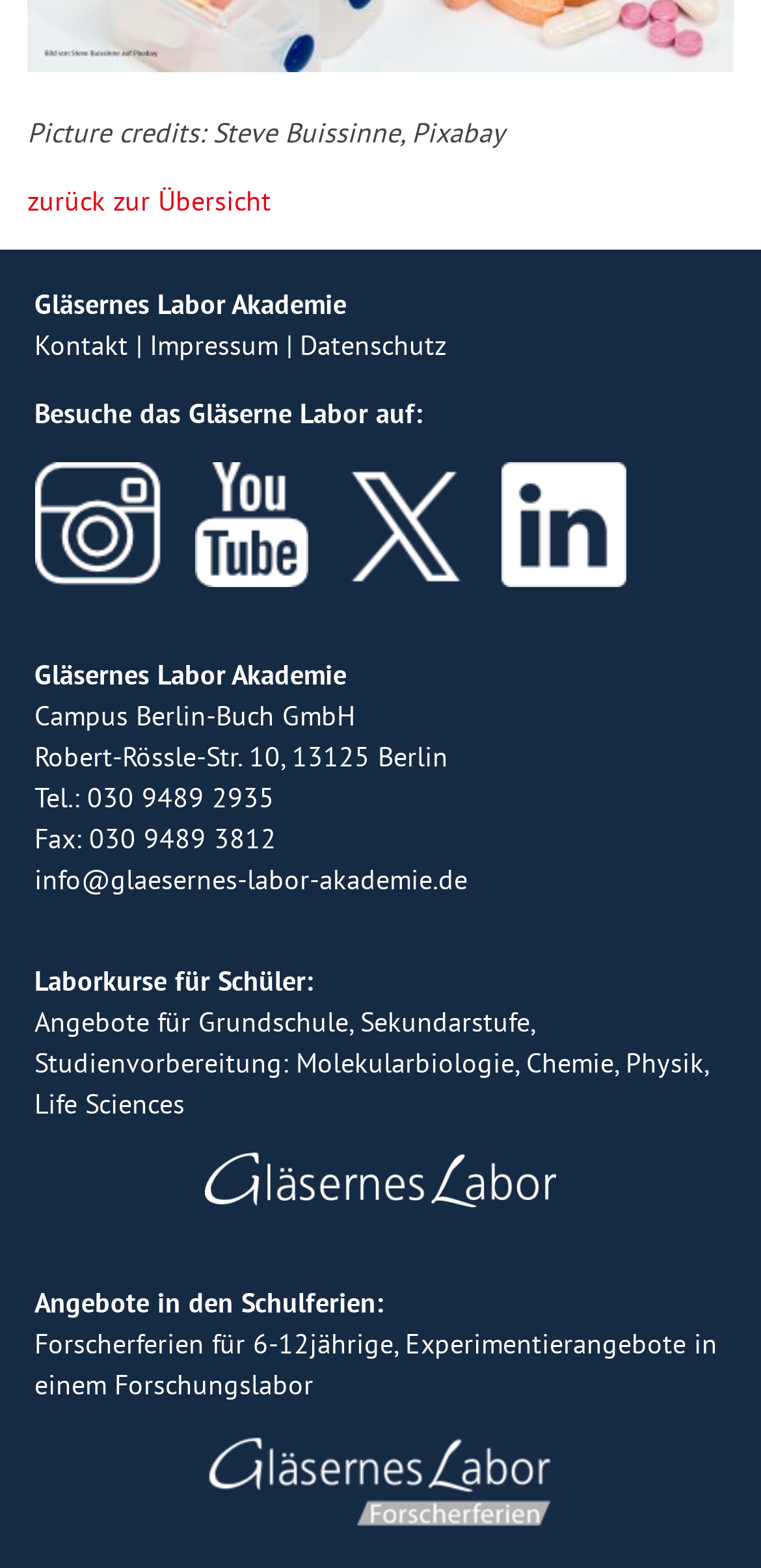Locate the bounding box coordinates of the clickable element to fulfill the following instruction: "Read about Technology". Provide the coordinates as four float numbers between 0 and 1 in the format [left, top, right, bottom].

None